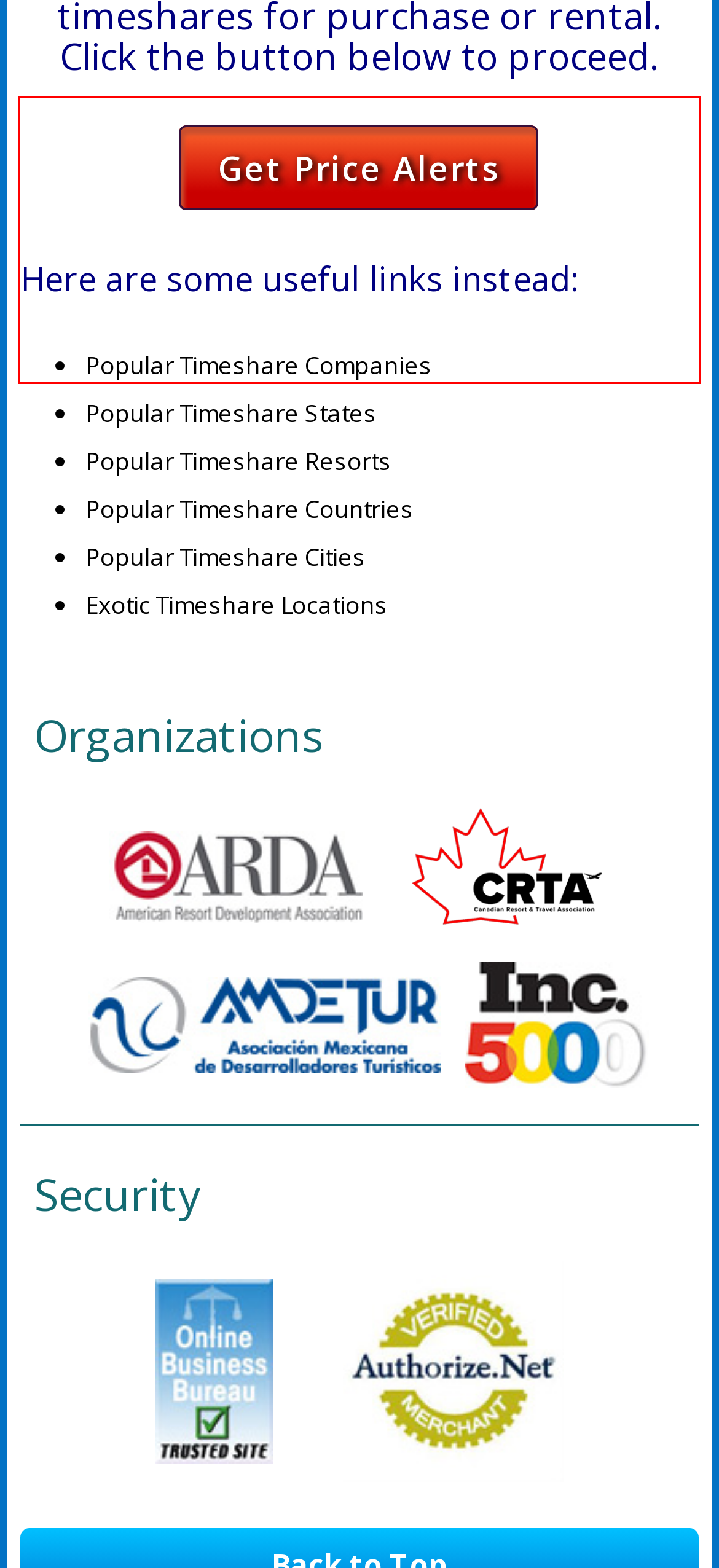Identify the red bounding box in the webpage screenshot and perform OCR to generate the text content enclosed.

In winter, Big Sky turns into a magical frozen wonderland. You’ll love activities like skiing, cross-county skiing, snowmobiling, ice skating, snowshoeing, dog sledding, sleigh rides and snowboarding. Mush across the frozen vista guiding your own pack of Huskies as you revel in the beauty of this incredible winter landscape.